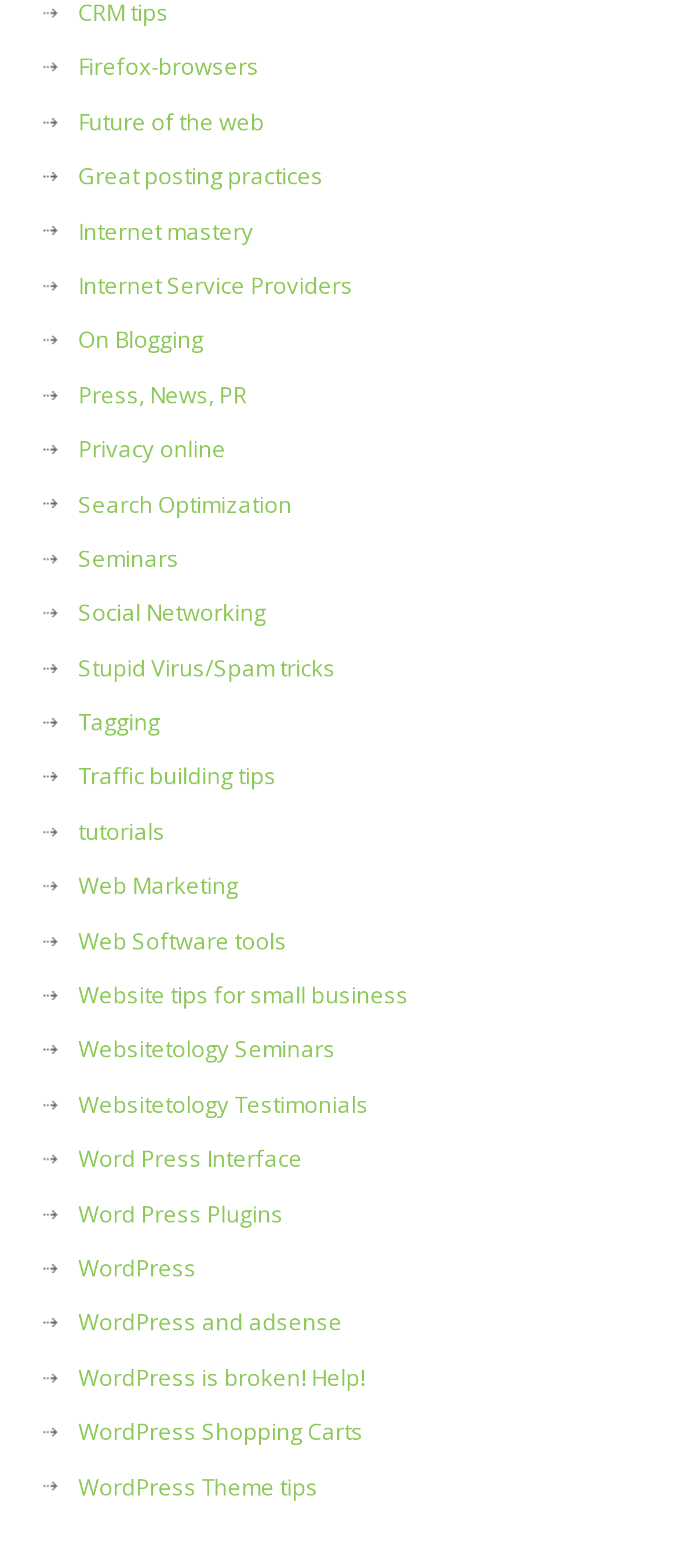Please determine the bounding box coordinates, formatted as (top-left x, top-left y, bottom-right x, bottom-right y), with all values as floating point numbers between 0 and 1. Identify the bounding box of the region described as: Future of the web

[0.064, 0.069, 0.39, 0.087]